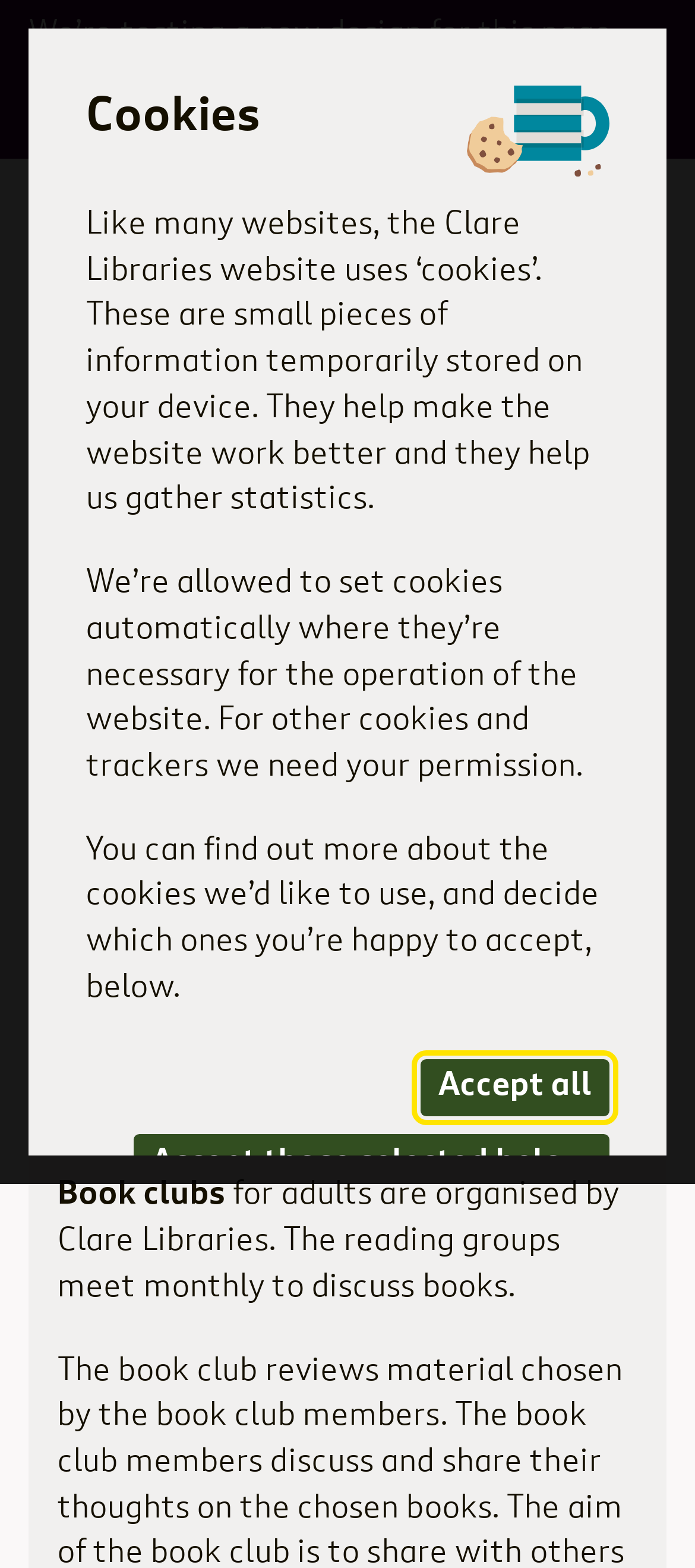Determine the bounding box coordinates of the target area to click to execute the following instruction: "Search for something."

[0.228, 0.234, 0.5, 0.275]